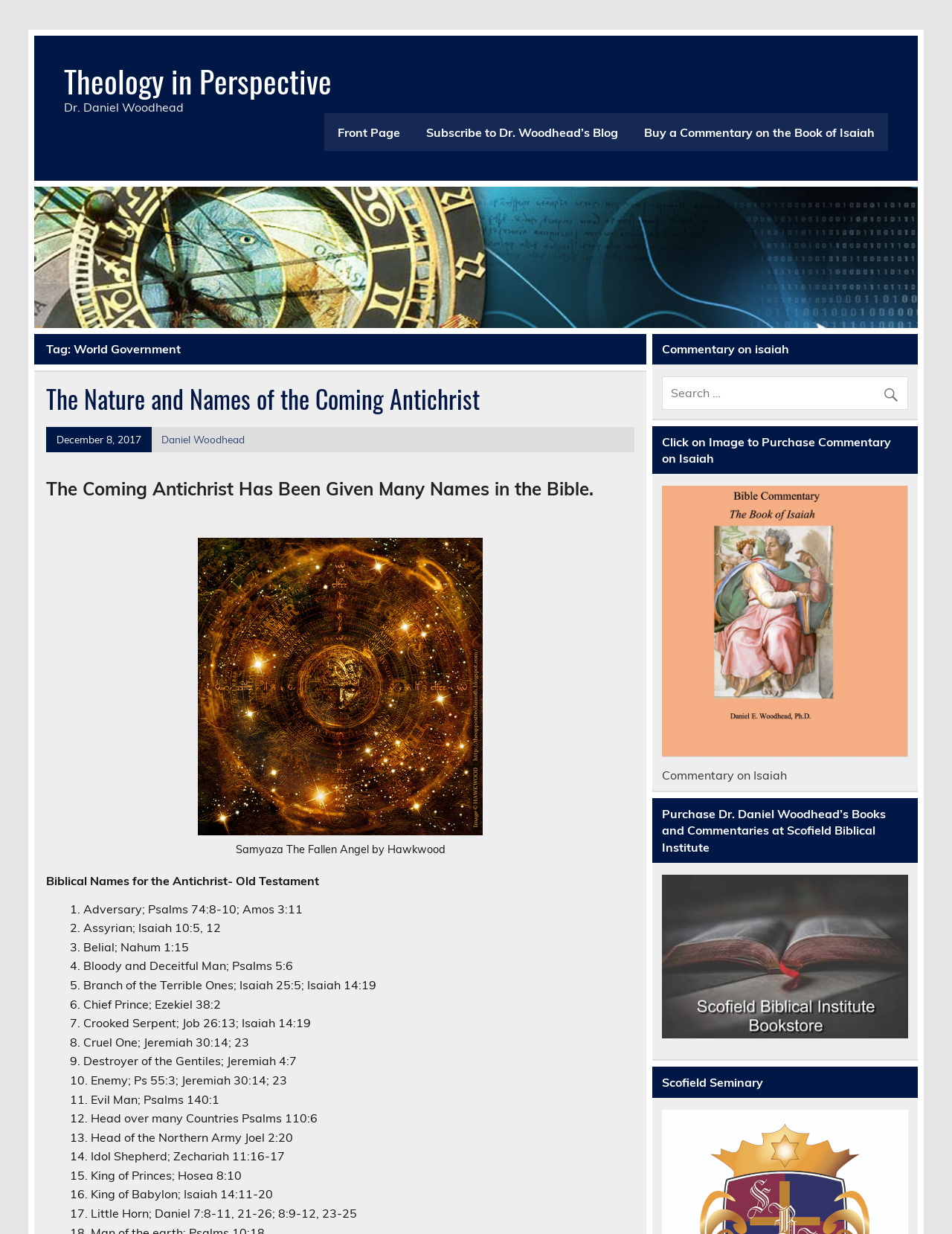What is the topic of the heading 'Tag: World Government'?
Based on the visual information, provide a detailed and comprehensive answer.

The heading 'Tag: World Government' has a subheading 'The Nature and Names of the Coming Antichrist' which suggests that the topic of the heading is related to the concept of Antichrist in the context of World Government.